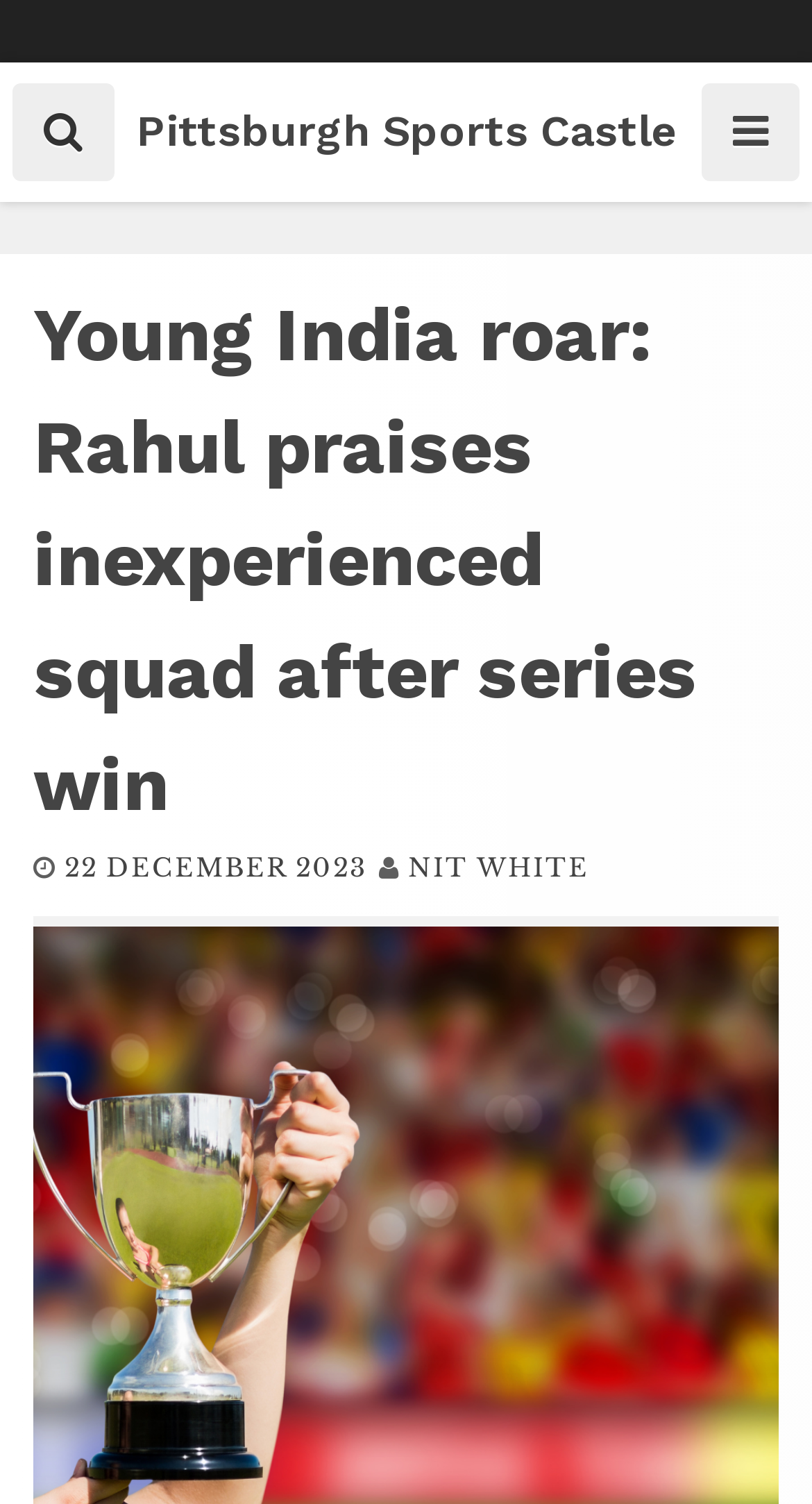Provide the bounding box coordinates of the HTML element described by the text: "Pittsburgh Sports Castle". The coordinates should be in the format [left, top, right, bottom] with values between 0 and 1.

[0.168, 0.07, 0.832, 0.104]